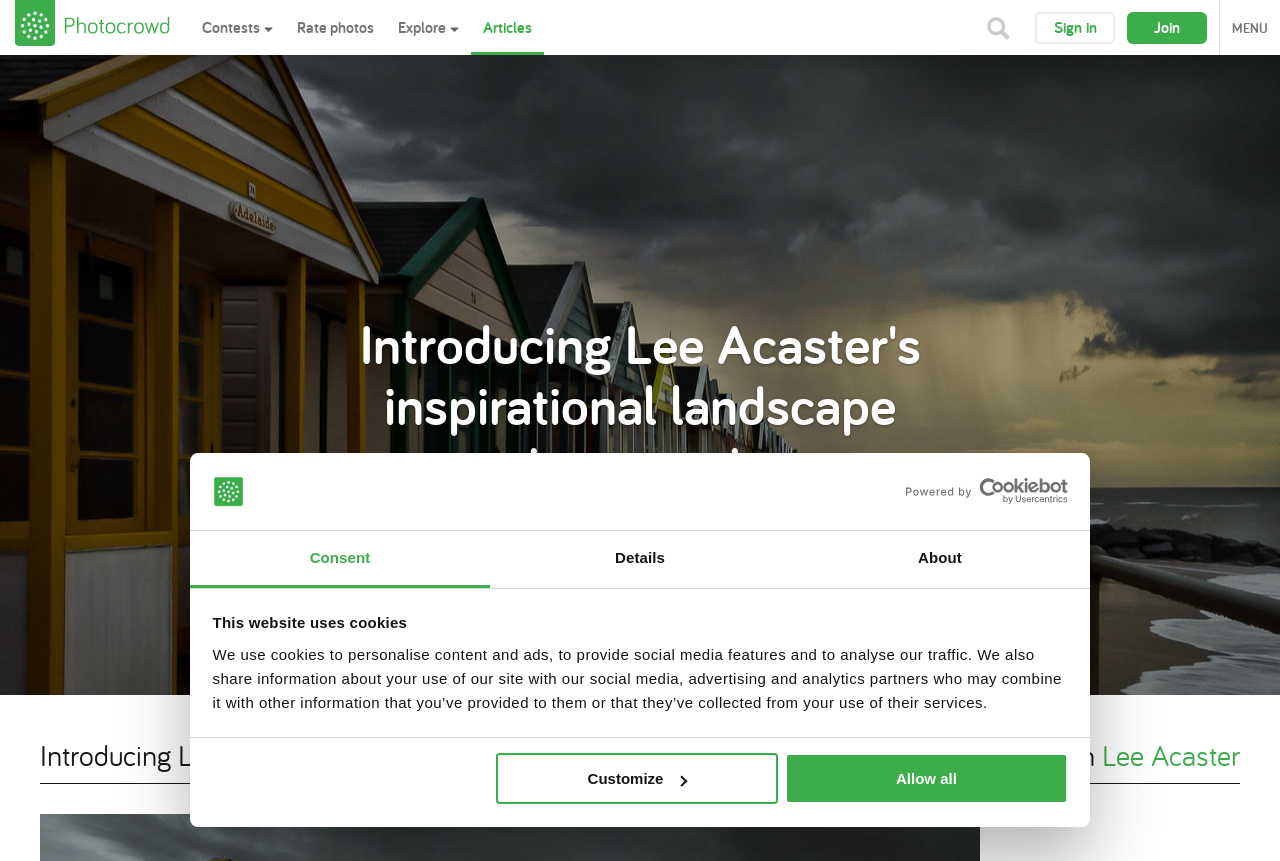Locate the coordinates of the bounding box for the clickable region that fulfills this instruction: "Go to Contests".

[0.148, 0.0, 0.223, 0.064]